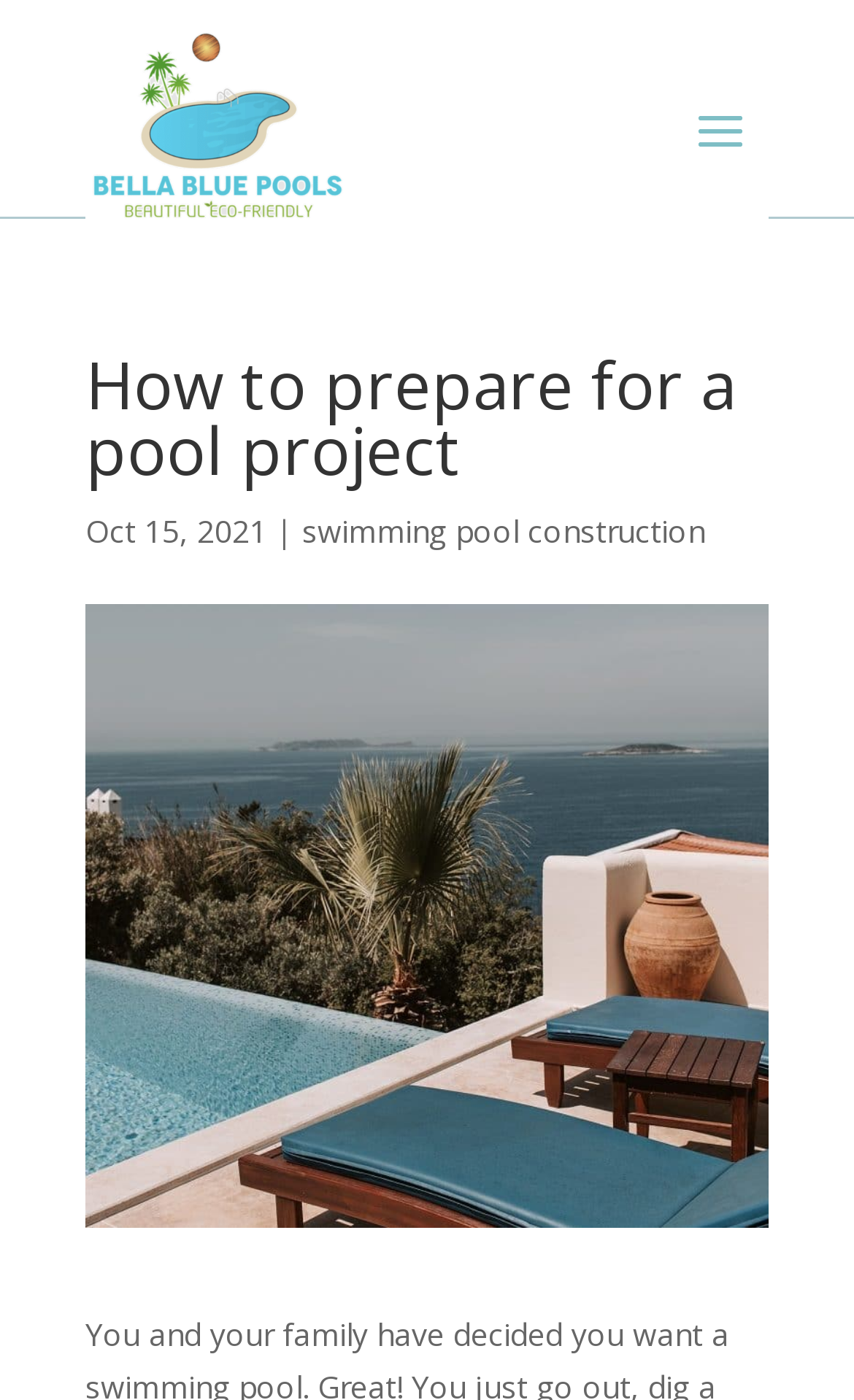Please extract the webpage's main title and generate its text content.

How to prepare for a pool project